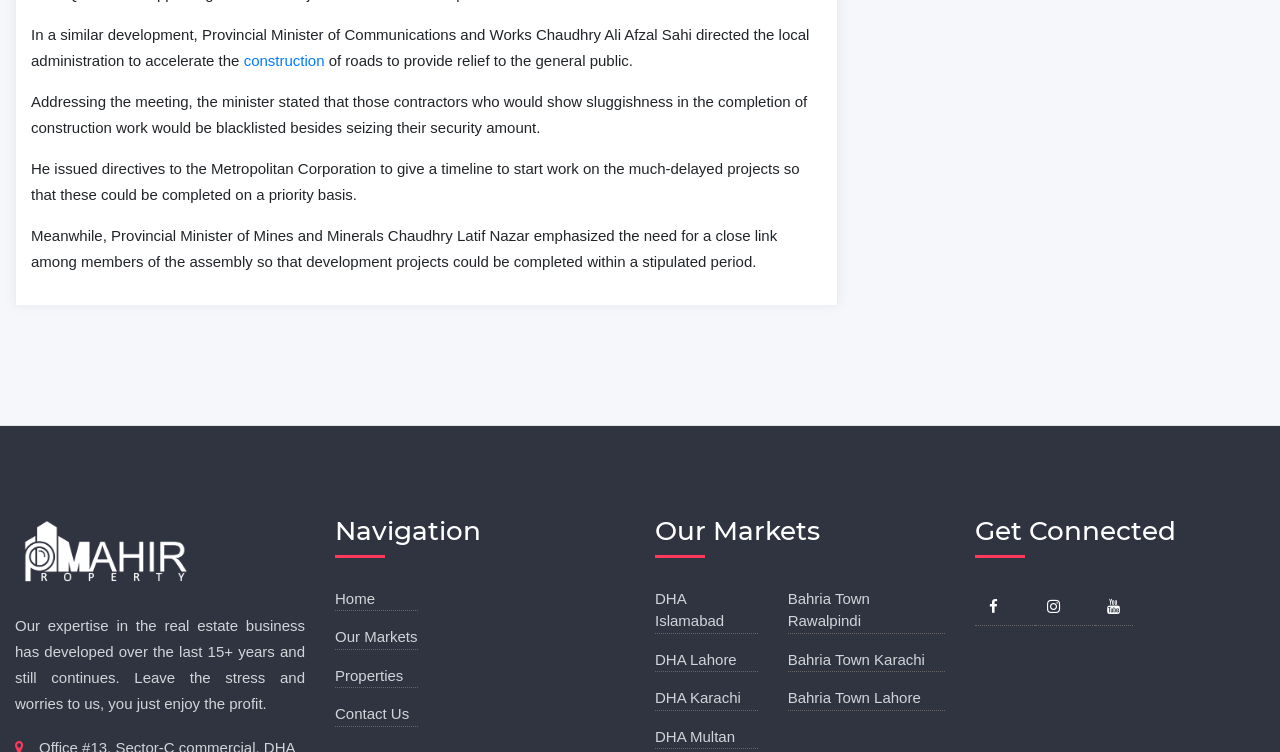Please specify the bounding box coordinates of the element that should be clicked to execute the given instruction: 'Go to the 'Contact Us' page'. Ensure the coordinates are four float numbers between 0 and 1, expressed as [left, top, right, bottom].

[0.262, 0.938, 0.32, 0.96]